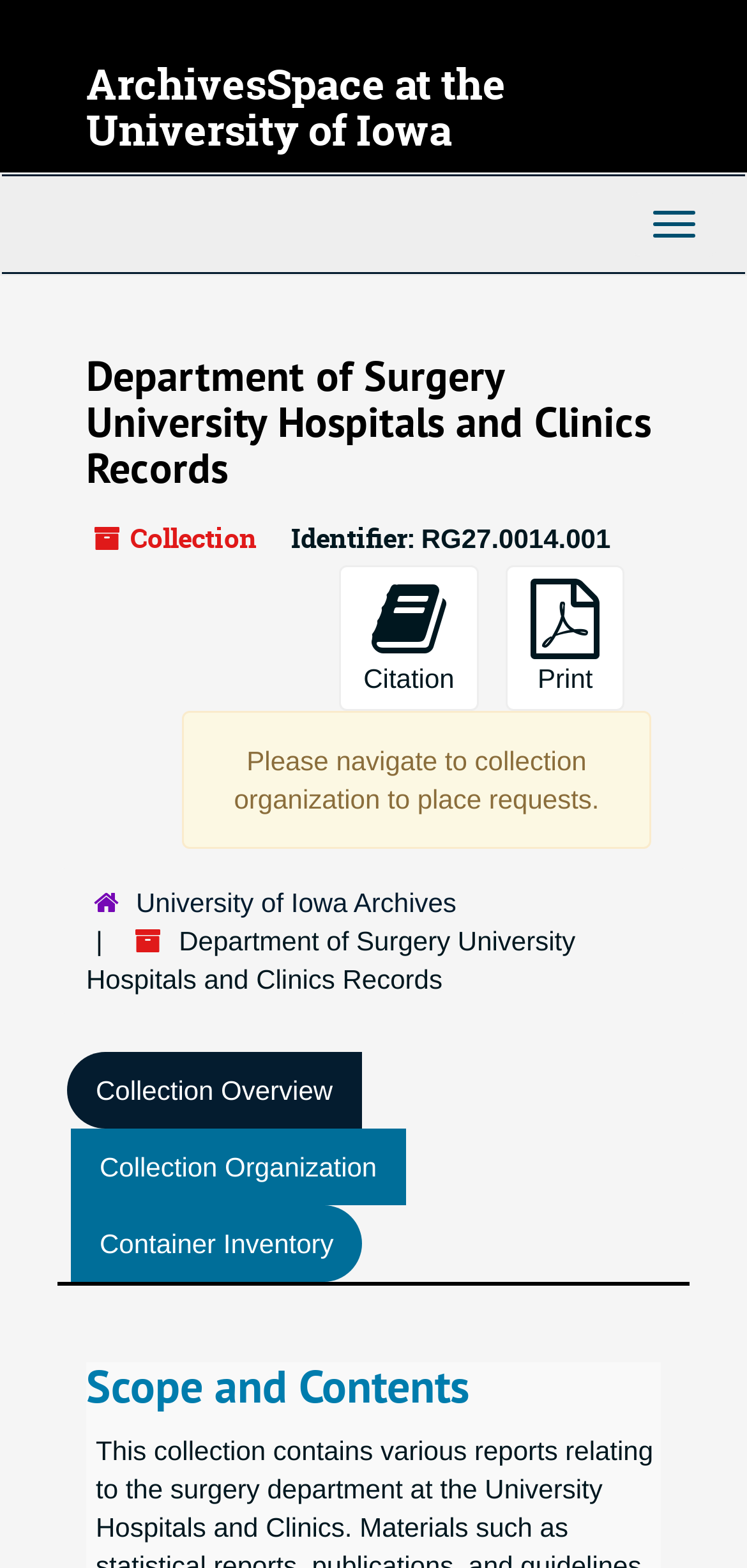Determine the bounding box coordinates for the UI element with the following description: "Who we are Company info". The coordinates should be four float numbers between 0 and 1, represented as [left, top, right, bottom].

None